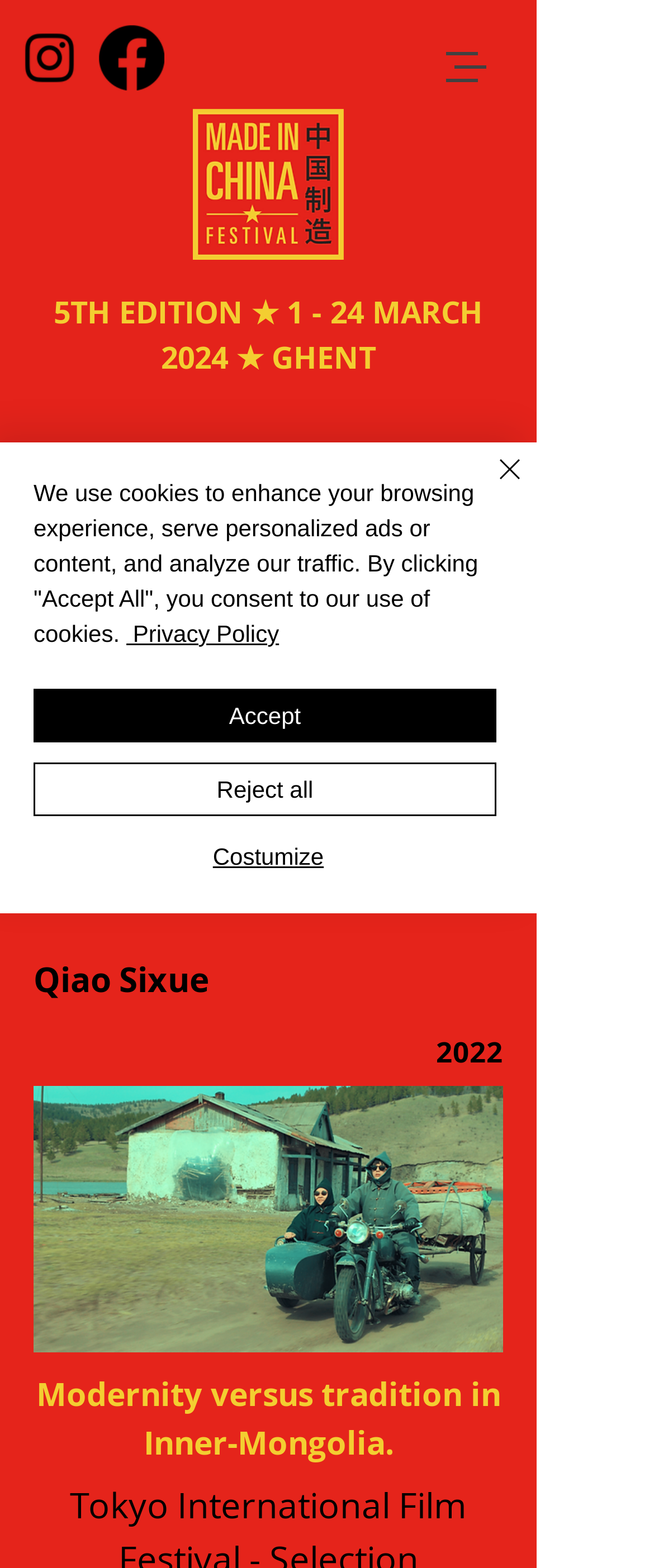What is the subject of the artwork?
Use the information from the screenshot to give a comprehensive response to the question.

The StaticText element 'Modernity versus tradition in Inner-Mongolia.' suggests that the artwork or festival is related to the theme of modernity versus tradition, specifically in the context of Inner-Mongolia.